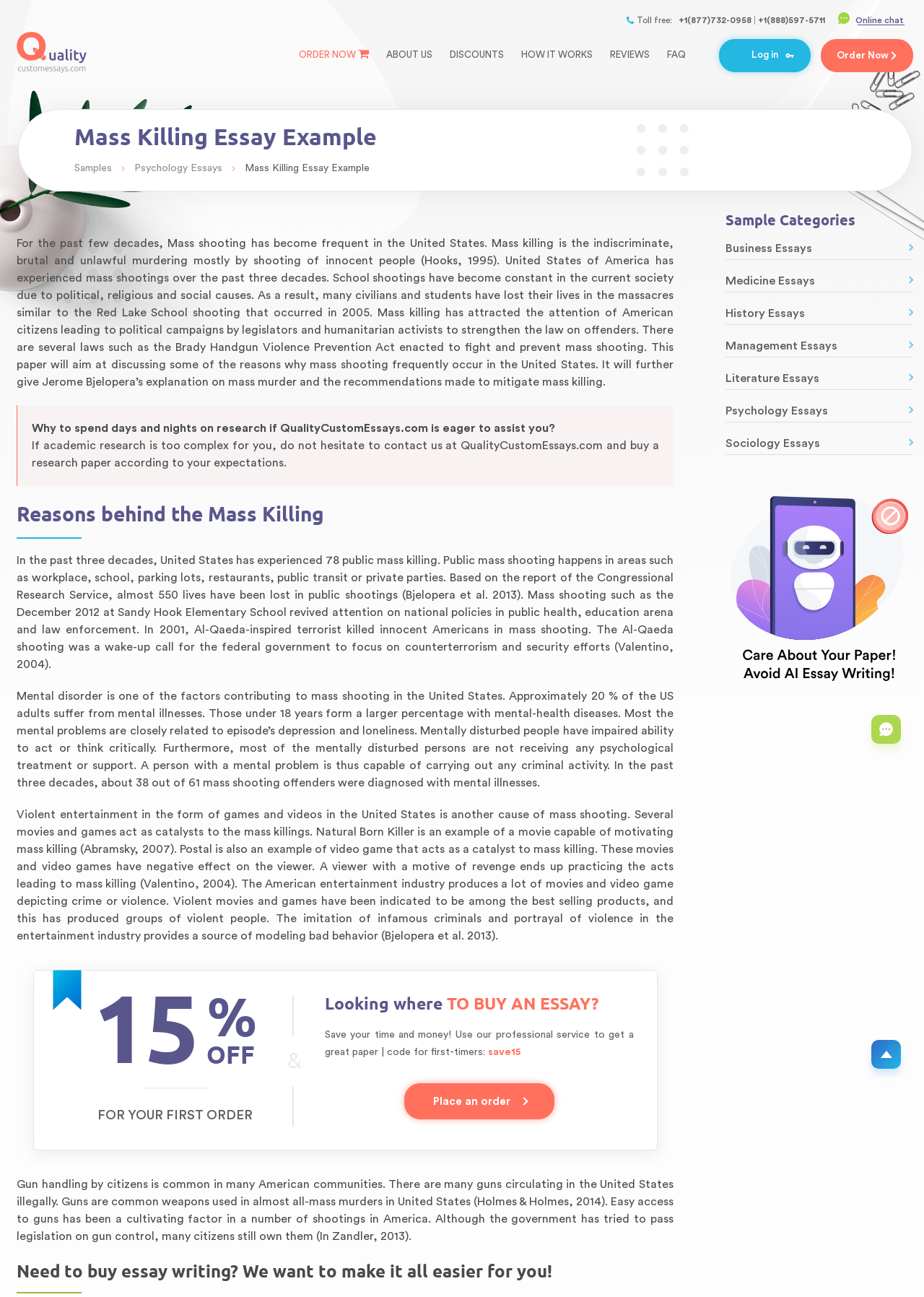What is the purpose of the paper?
Look at the screenshot and respond with a single word or phrase.

Discussing reasons behind mass shooting